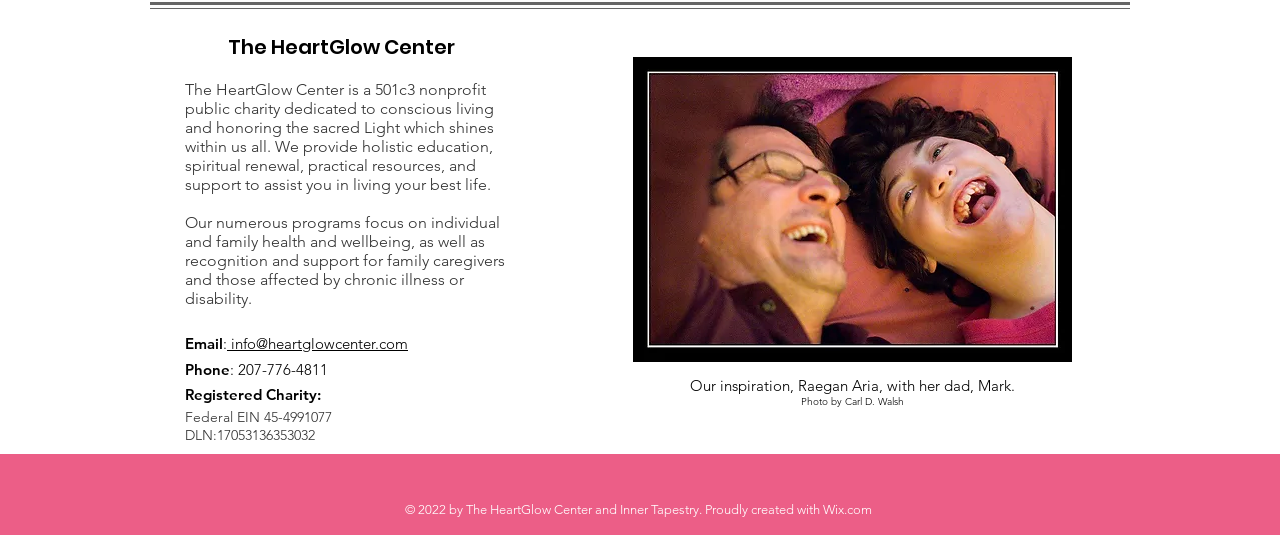What is the name of the nonprofit organization?
Provide an in-depth and detailed explanation in response to the question.

The name of the nonprofit organization can be found in the heading element, which is 'The HeartGlow Center'. This is the main title of the webpage and indicates the name of the organization.